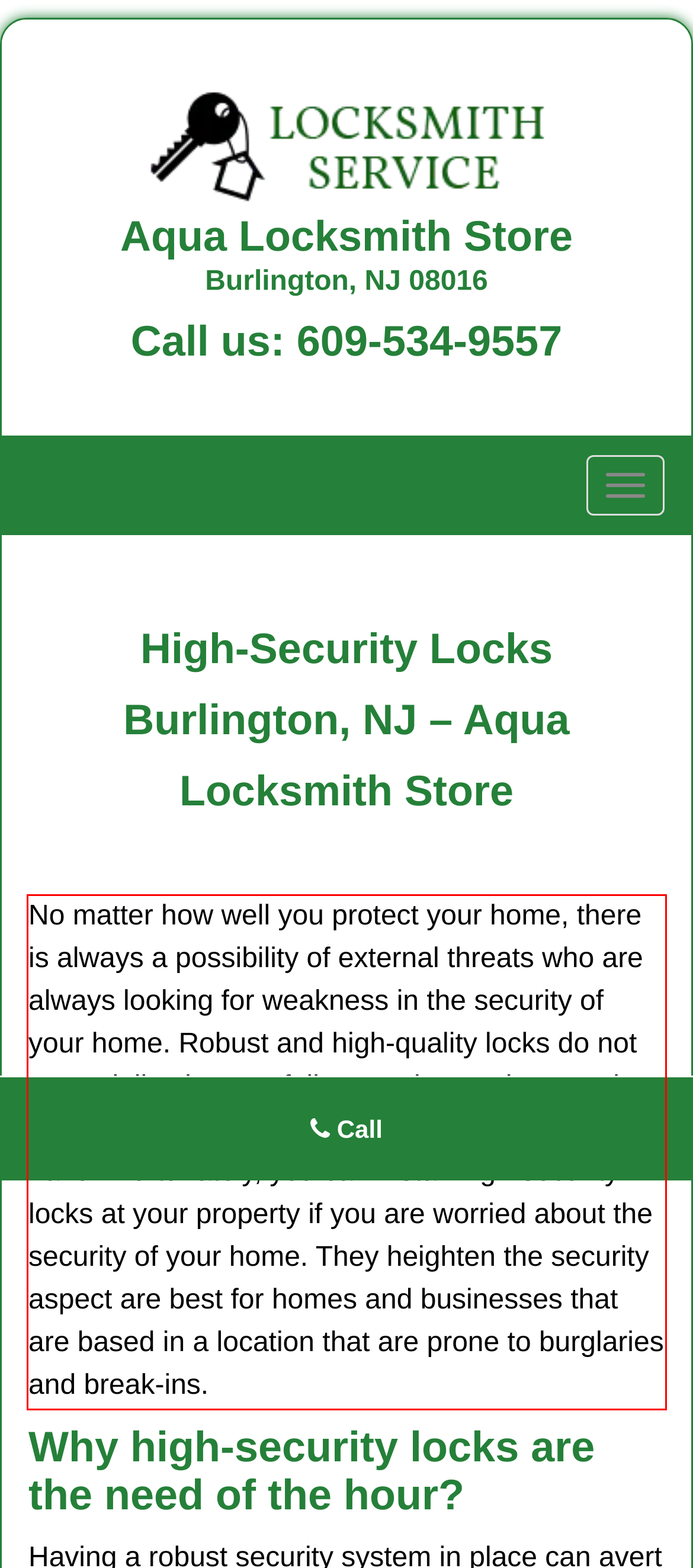You have a screenshot of a webpage with a red bounding box. Identify and extract the text content located inside the red bounding box.

No matter how well you protect your home, there is always a possibility of external threats who are always looking for weakness in the security of your home. Robust and high-quality locks do not essentially give you full protection as they can be broken forcefully. So what alternative do you have? Fortunately, you can install high-security locks at your property if you are worried about the security of your home. They heighten the security aspect are best for homes and businesses that are based in a location that are prone to burglaries and break-ins.